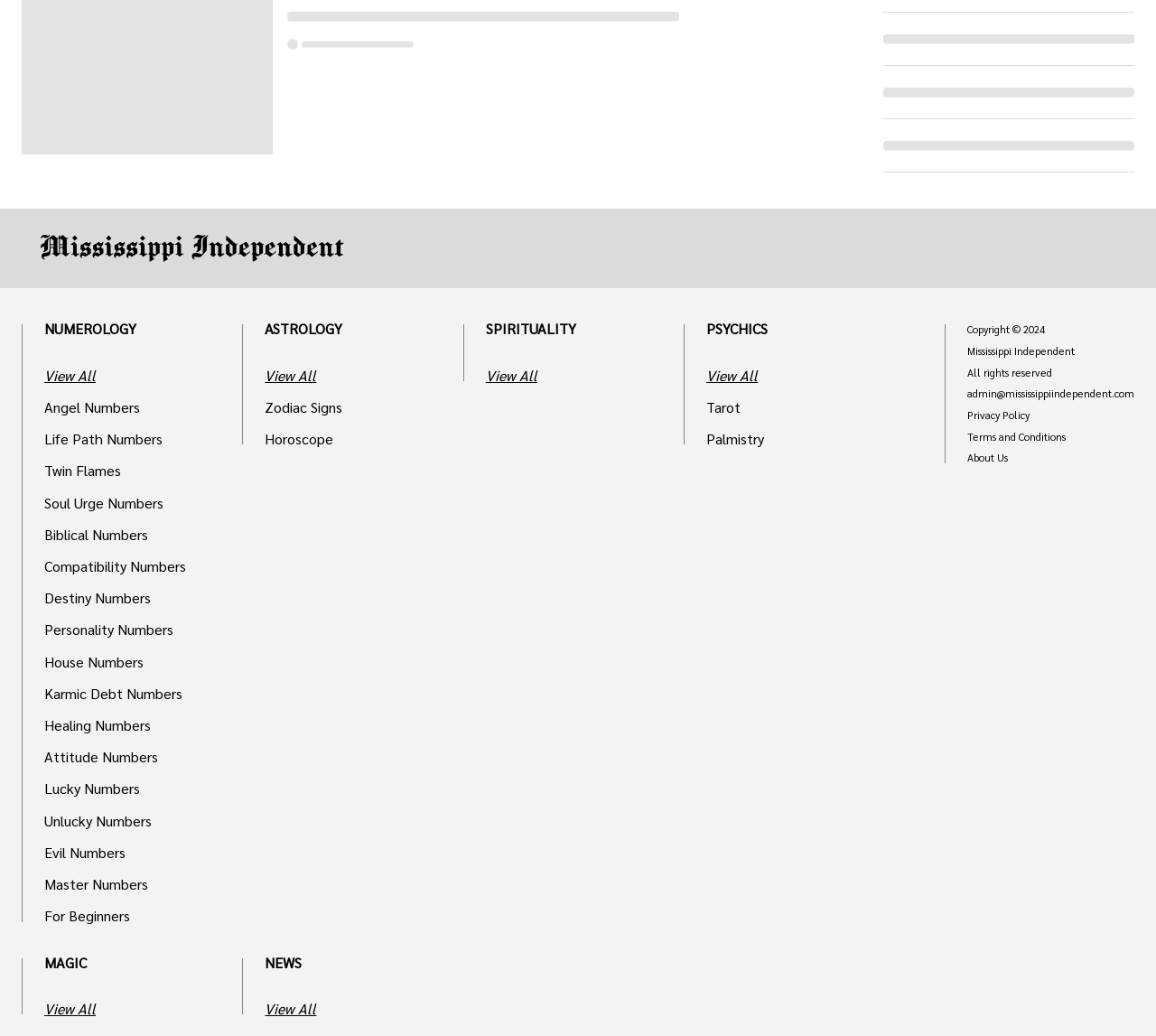How many sub-links are under the 'Numerology' category?
Carefully analyze the image and provide a thorough answer to the question.

The number of sub-links under the 'Numerology' category can be found by counting the links under the 'NUMEROLOGY' category. There are 15 sub-links, including 'View All', 'Angel Numbers', 'Life Path Numbers', and so on.